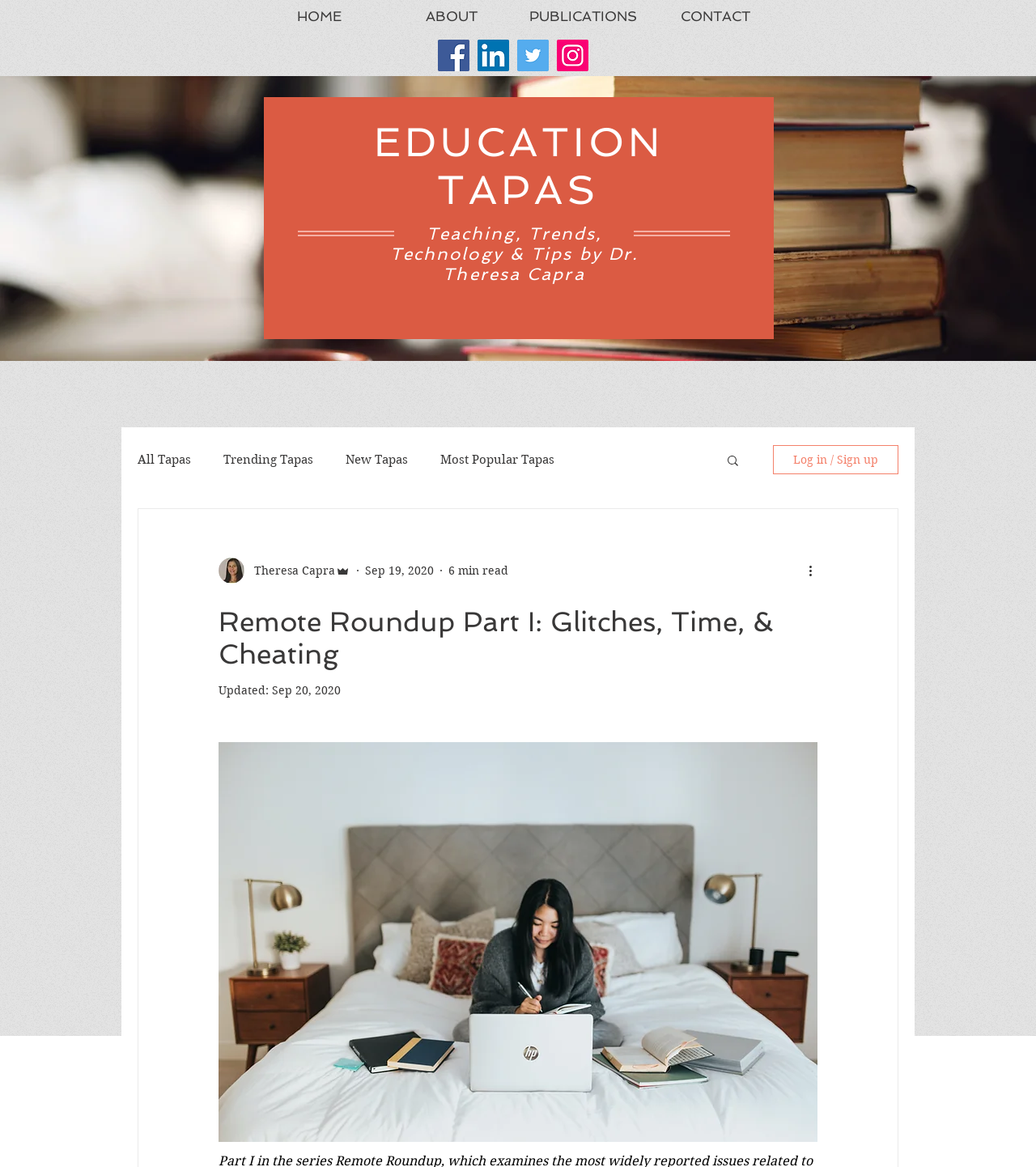What is the estimated reading time of the article?
Can you provide an in-depth and detailed response to the question?

The estimated reading time of the article can be found below the writer's picture and name, next to the date. It is written in the format 'X min read'.